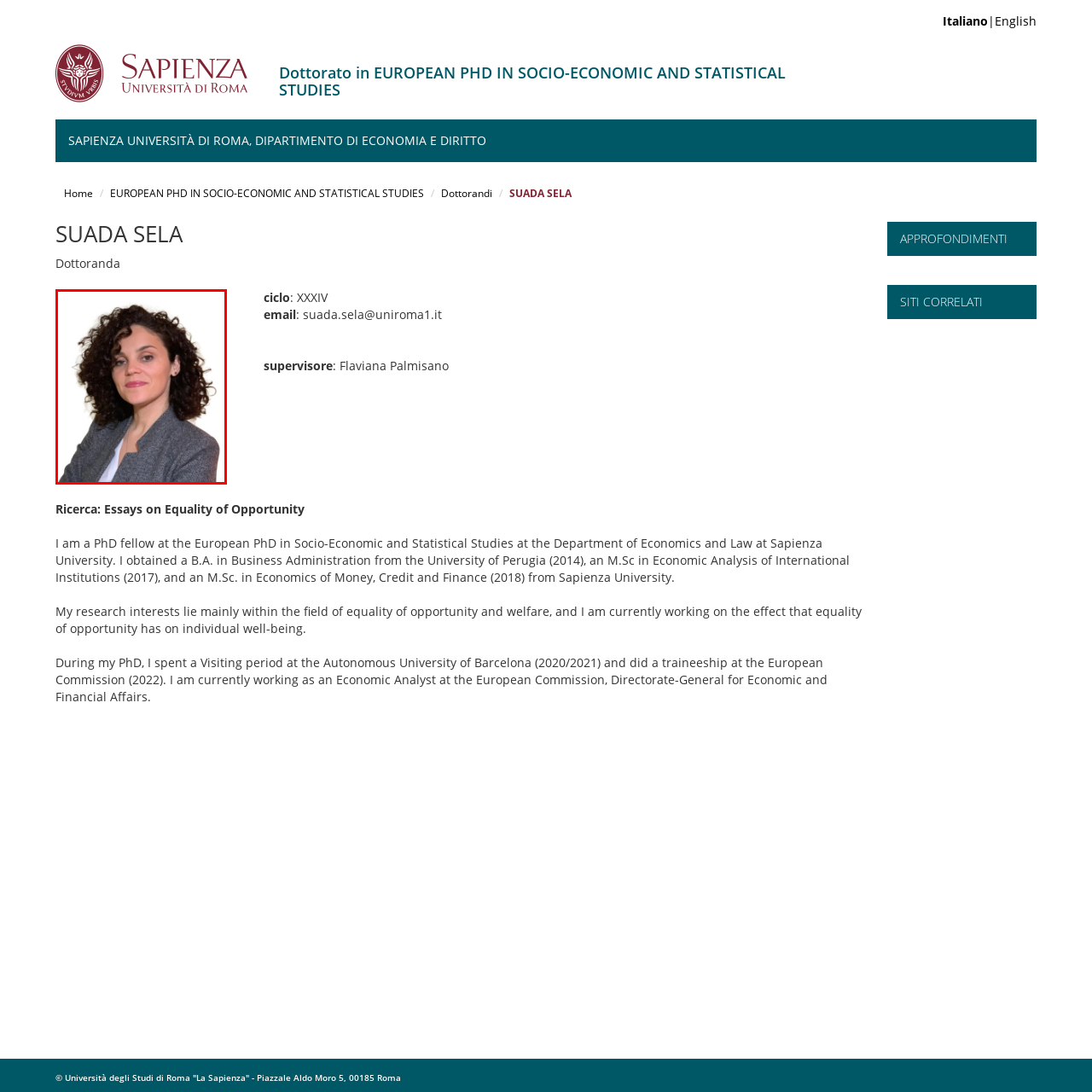Describe in detail the portion of the image that is enclosed within the red boundary.

The image features a professional portrait of Suada Sela, a PhD fellow involved in the European PhD in Socio-Economic and Statistical Studies at Sapienza University, Rome. She is depicted with curly hair, wearing a gray blazer, and has a confident expression. The backdrop is neutral, highlighting her professional demeanor. In her role, she focuses on research concerning equality of opportunity and welfare, with specific interests in their implications for individual well-being. Suada has an academic background that includes a B.A. in Business Administration from the University of Perugia and two M.Sc degrees from Sapienza University.